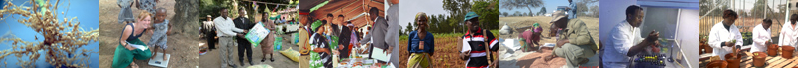Answer the following in one word or a short phrase: 
Where do scientists conduct research on soil health?

Laboratory settings